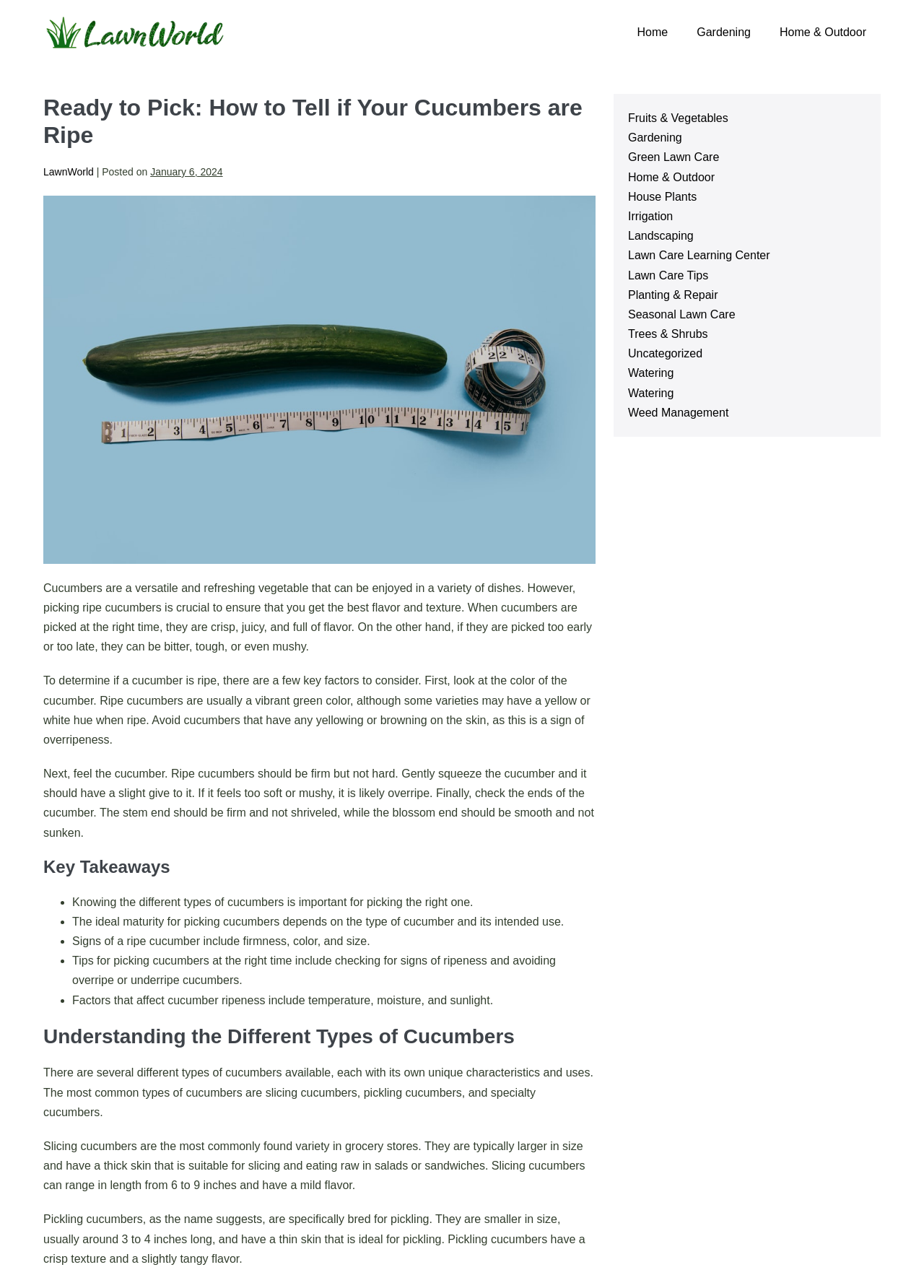Identify the bounding box coordinates of the clickable region necessary to fulfill the following instruction: "Click on the 'Contact Us' link". The bounding box coordinates should be four float numbers between 0 and 1, i.e., [left, top, right, bottom].

None